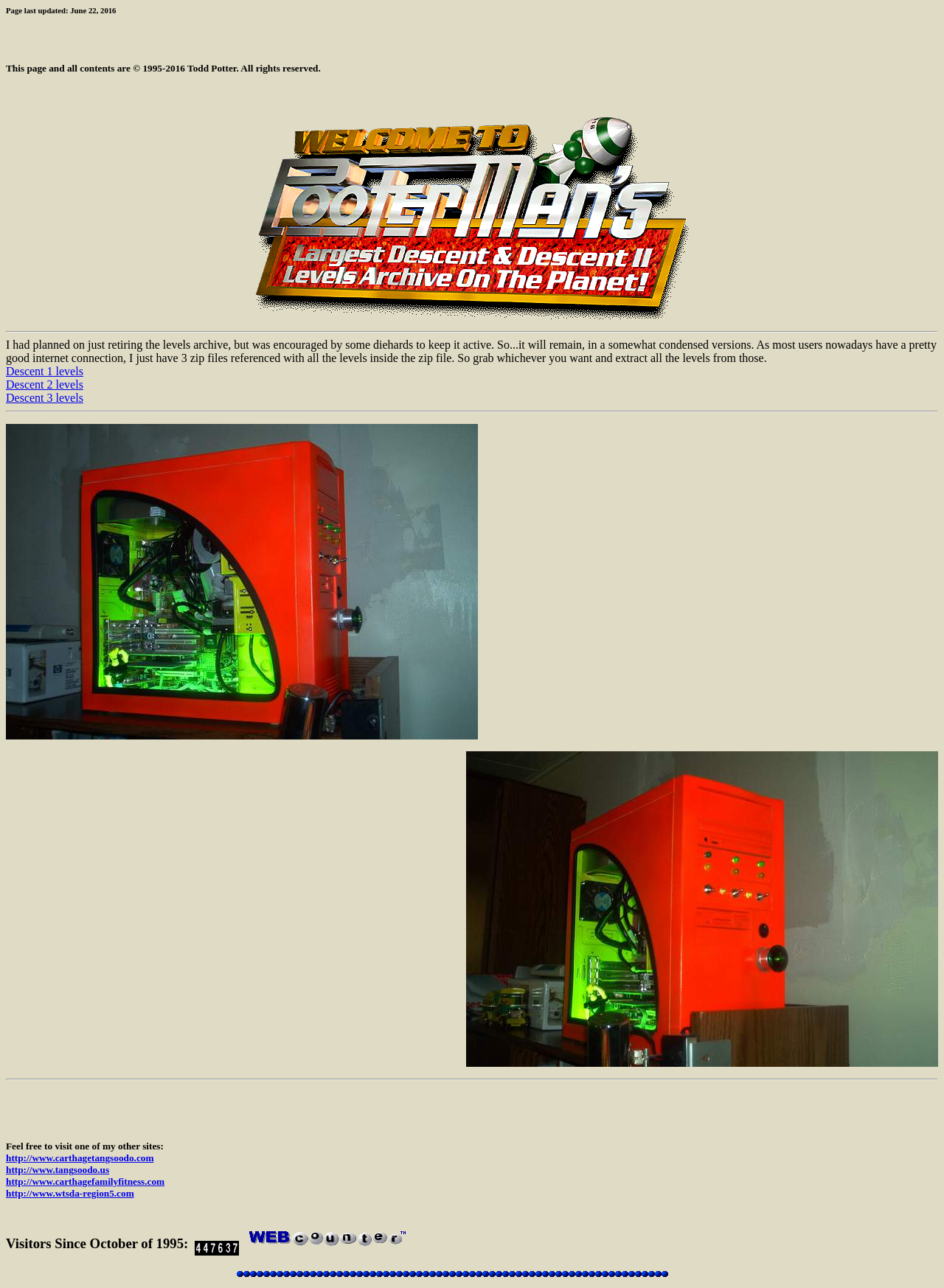Refer to the element description http://www.carthagefamilyfitness.com and identify the corresponding bounding box in the screenshot. Format the coordinates as (top-left x, top-left y, bottom-right x, bottom-right y) with values in the range of 0 to 1.

[0.006, 0.913, 0.174, 0.922]